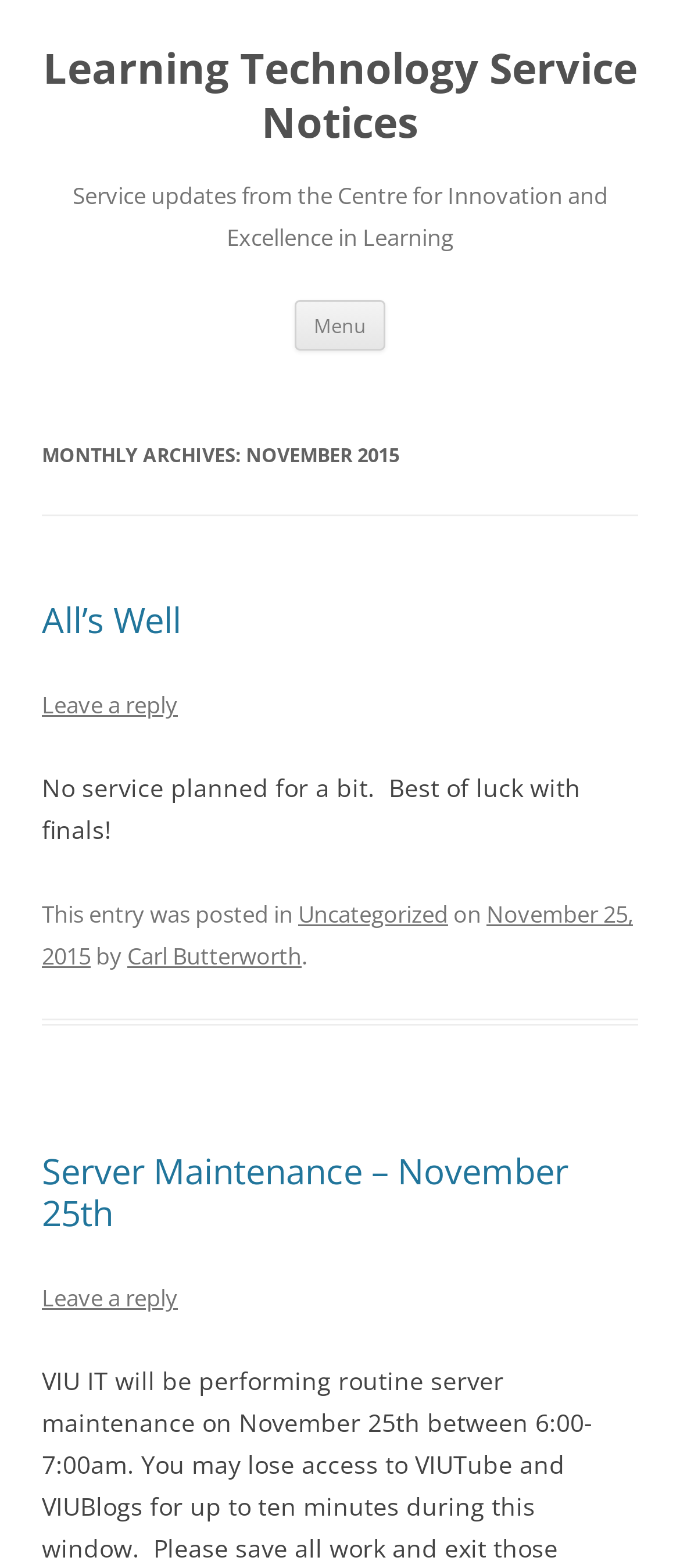Please specify the bounding box coordinates of the region to click in order to perform the following instruction: "Leave a reply to the 'All’s Well' post".

[0.062, 0.44, 0.262, 0.46]